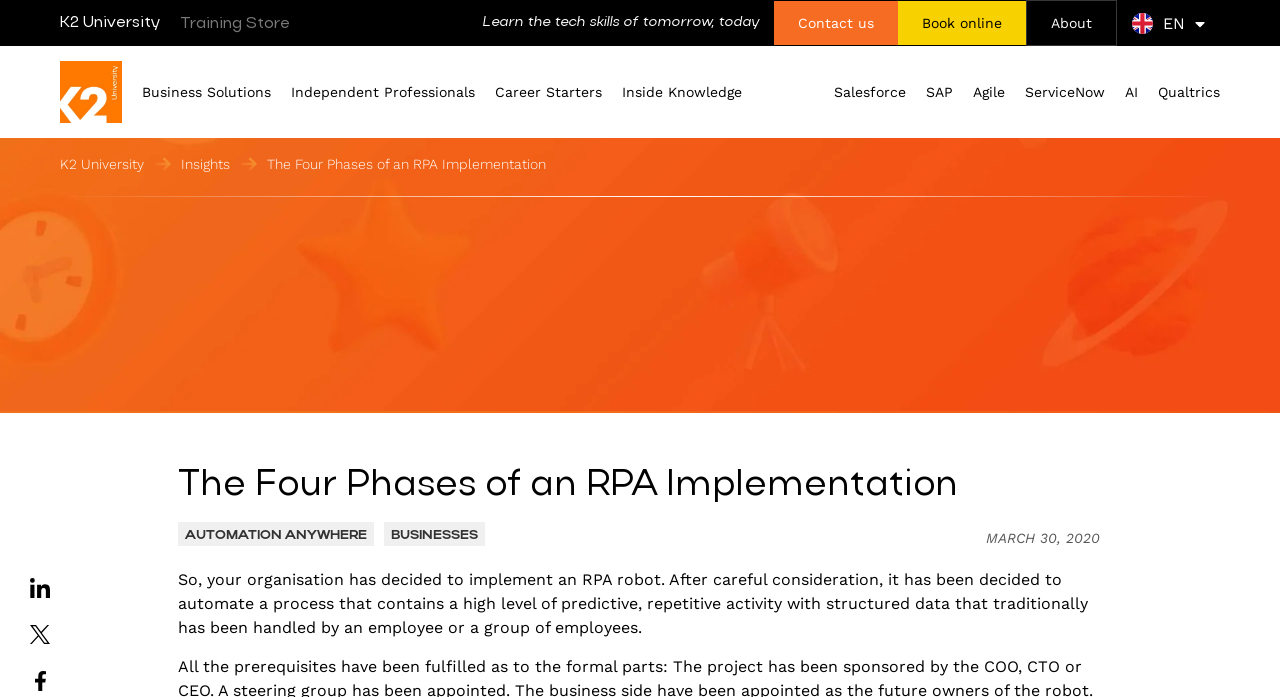Please provide a brief answer to the following inquiry using a single word or phrase:
What is the date of the article?

MARCH 30, 2020